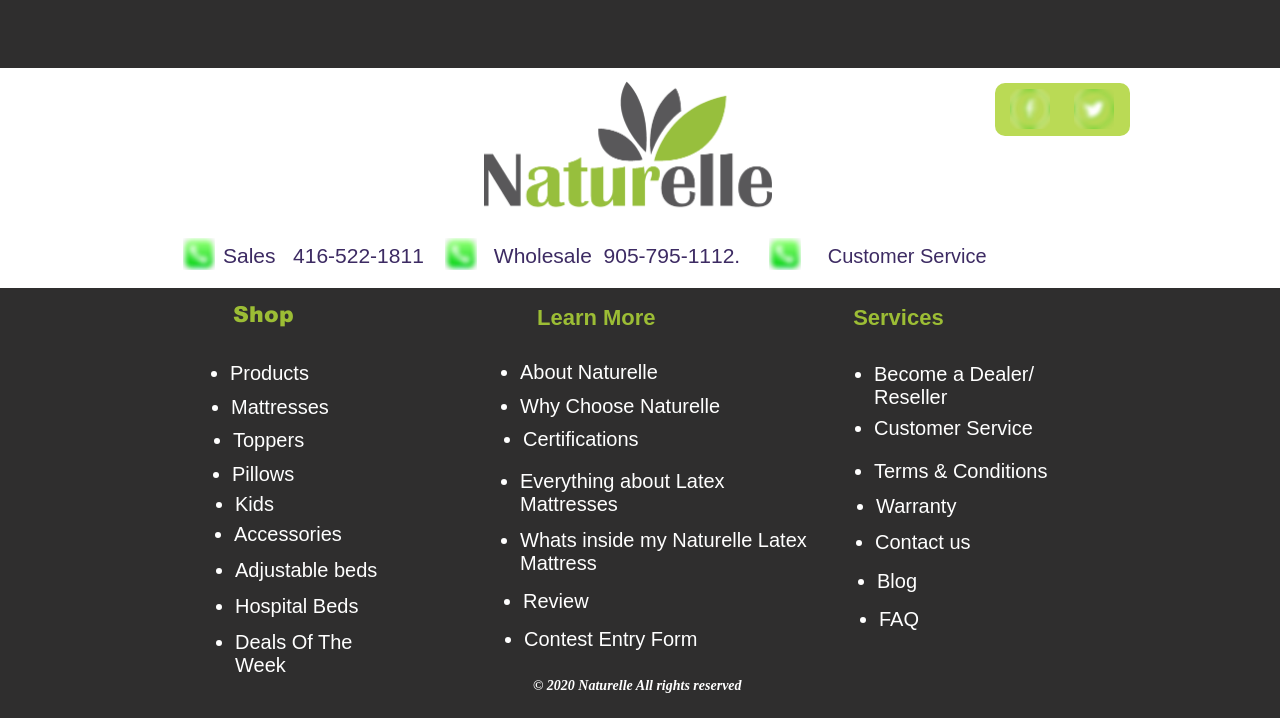Please specify the bounding box coordinates of the clickable region to carry out the following instruction: "Contact us". The coordinates should be four float numbers between 0 and 1, in the format [left, top, right, bottom].

[0.684, 0.74, 0.758, 0.771]